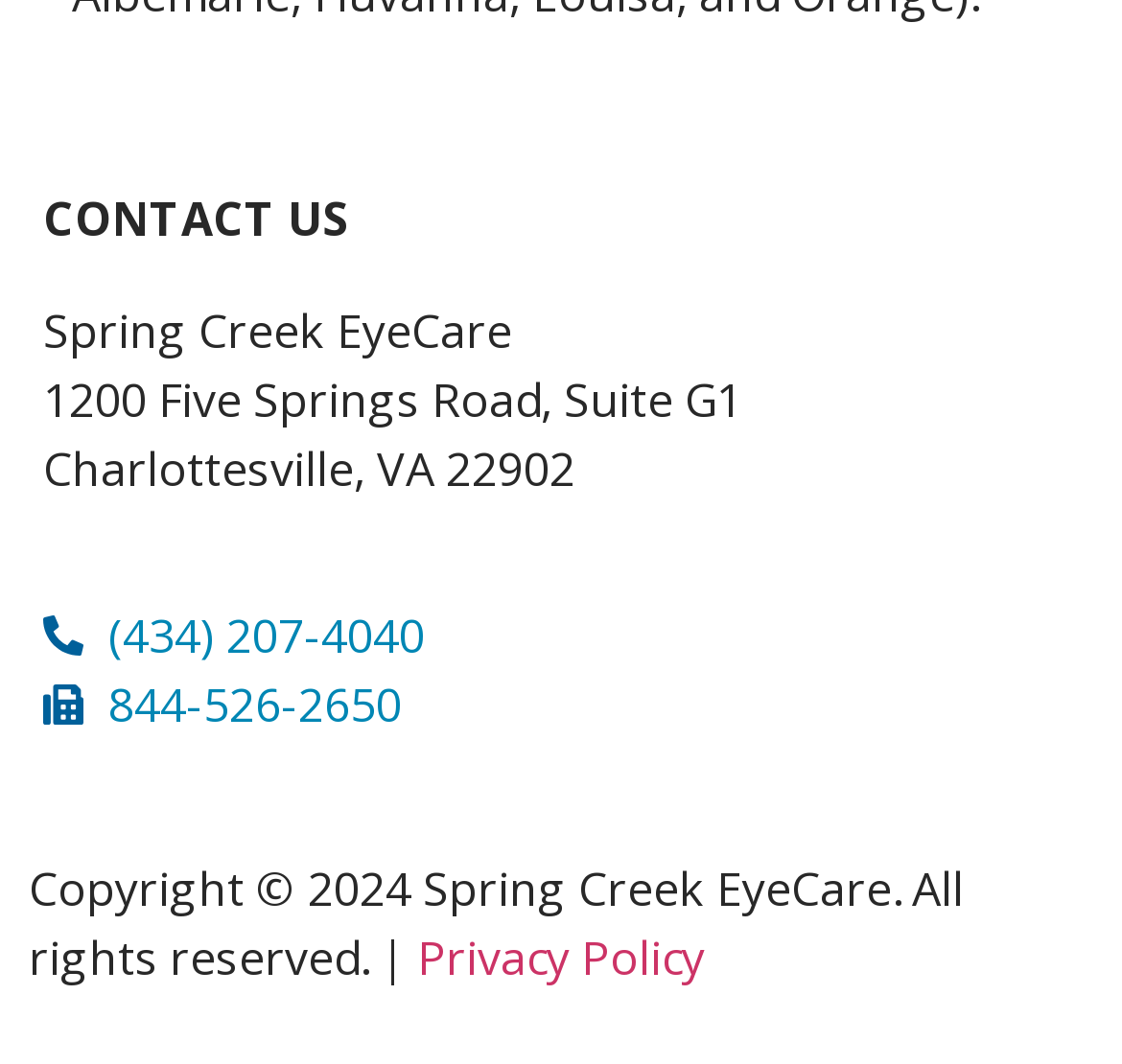Identify the bounding box for the UI element that is described as follows: "Privacy Policy".

[0.372, 0.871, 0.628, 0.93]